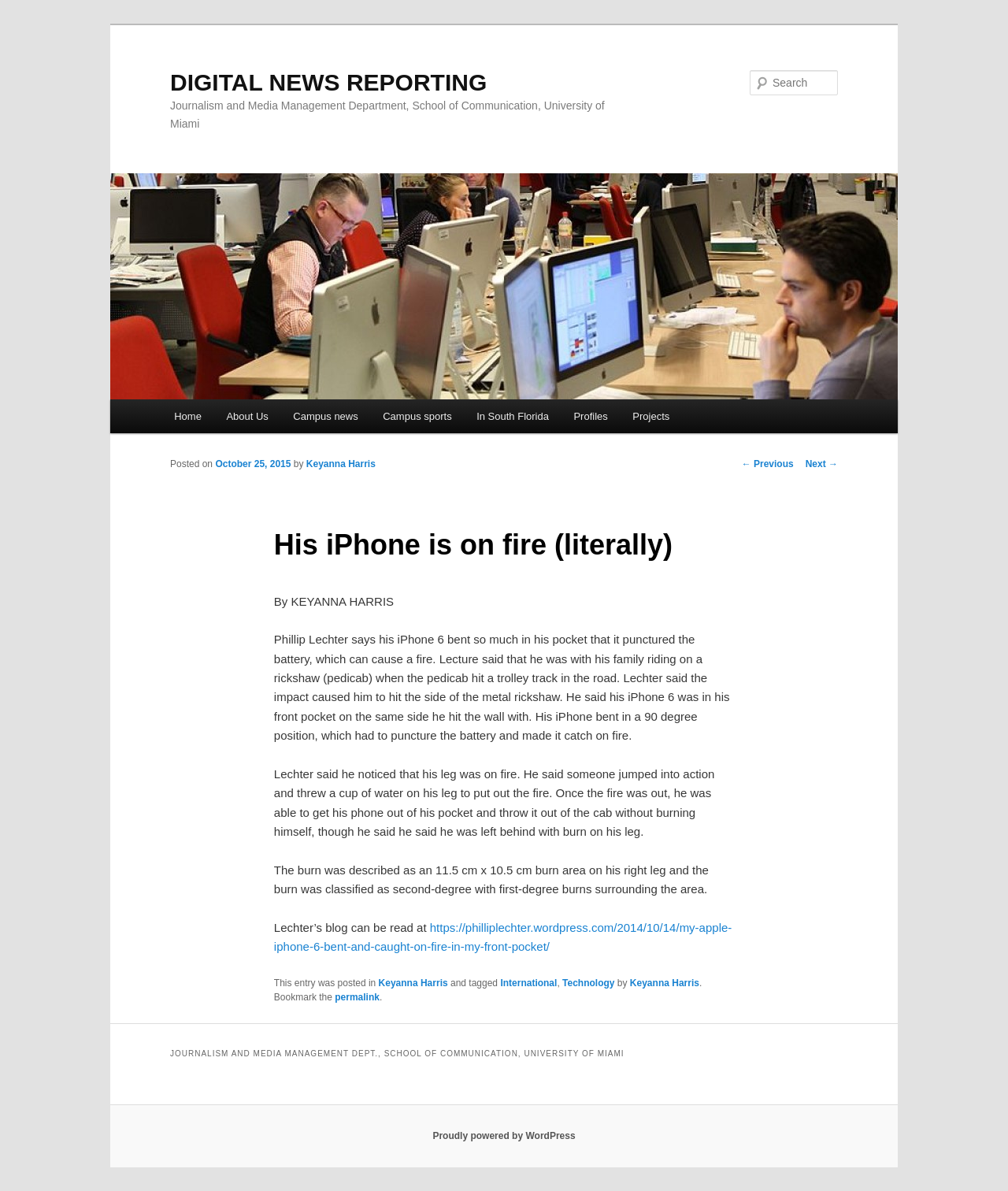Pinpoint the bounding box coordinates of the element that must be clicked to accomplish the following instruction: "Search for something". The coordinates should be in the format of four float numbers between 0 and 1, i.e., [left, top, right, bottom].

[0.744, 0.059, 0.831, 0.08]